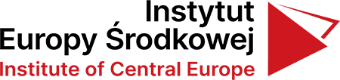Explain the image with as much detail as possible.

The image features the logo of the Institute of Central Europe (Instytut Europy Środkowej). The logo prominently displays the institute's name in both Polish and English, with "Instytut Europy Środkowej" in bold, black font at the top and "Institute of Central Europe" in a slightly smaller, red font below. Accompanying the text is a stylized red triangle graphic, which adds a modern touch to the design. This logo symbolizes the institute's role in promoting research and discourse related to Central European affairs.